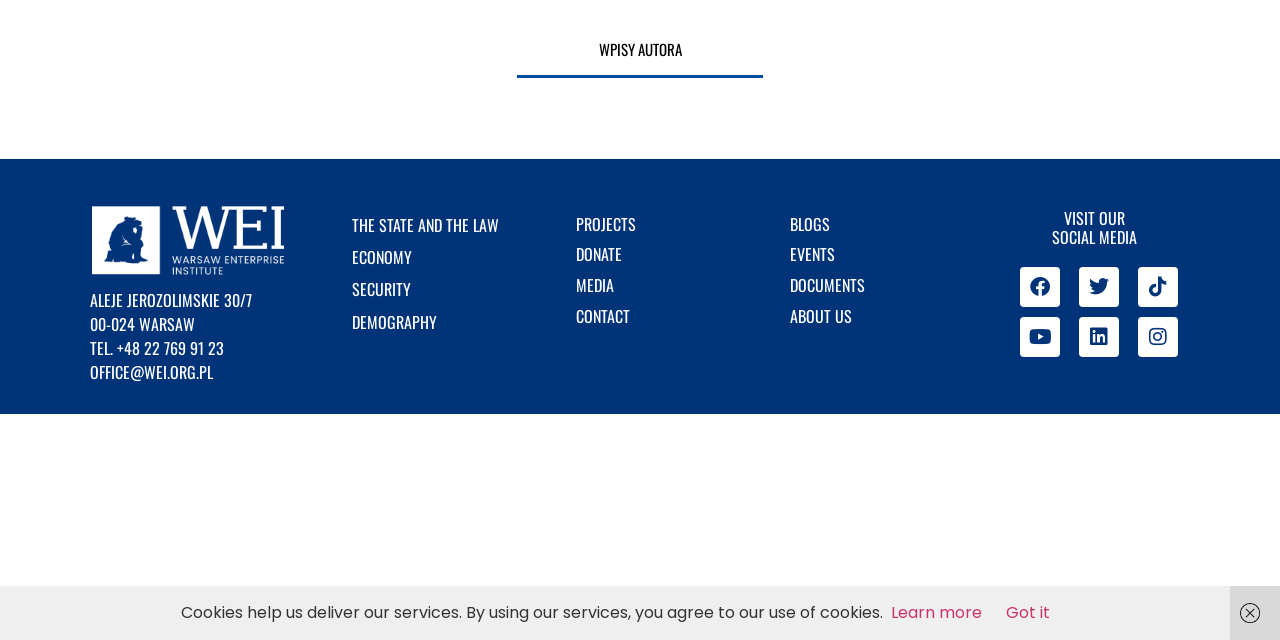Can you find the bounding box coordinates for the UI element given this description: "Cape Lookout National Seashore"? Provide the coordinates as four float numbers between 0 and 1: [left, top, right, bottom].

None